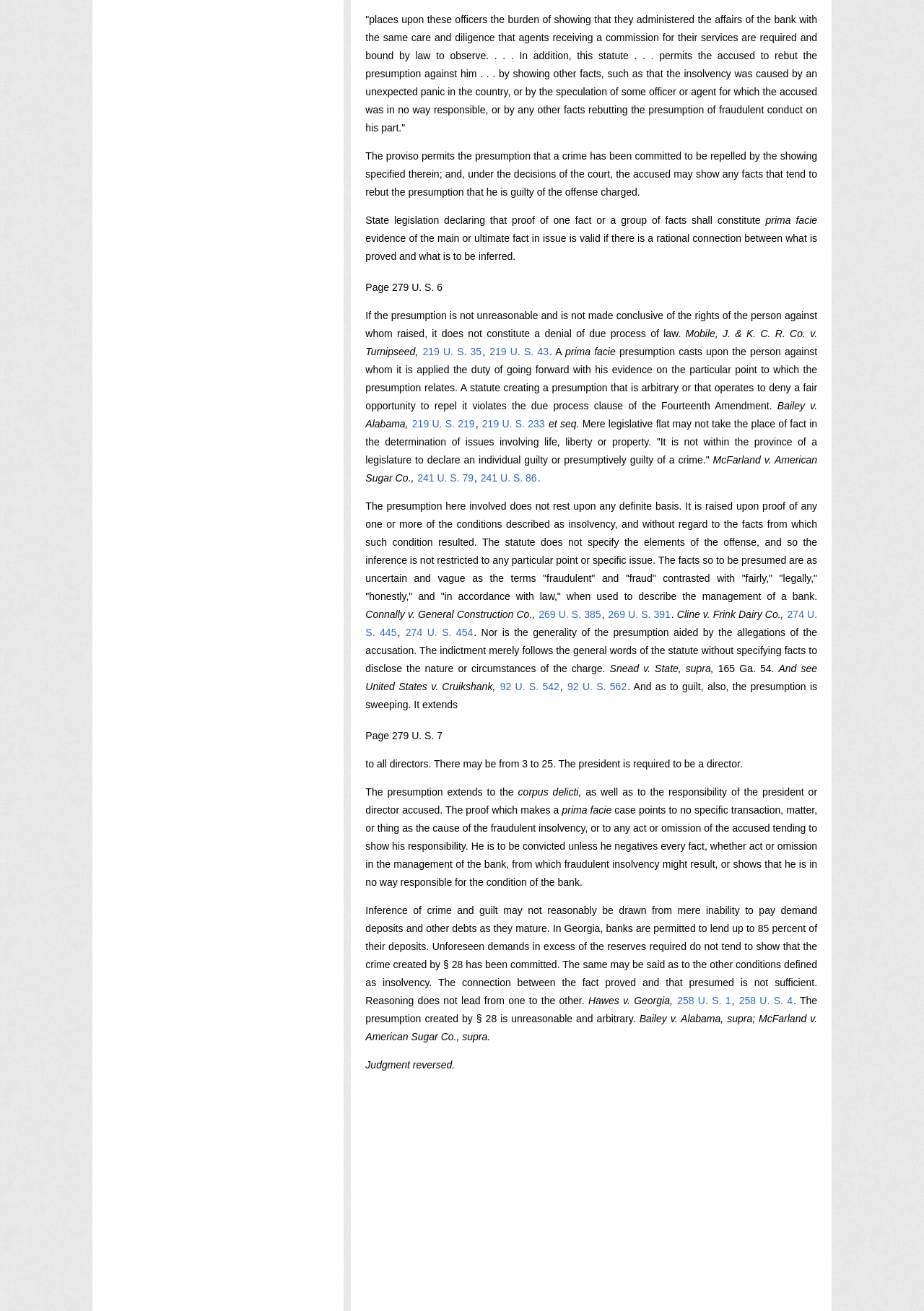Identify the bounding box coordinates for the UI element described as follows: "241 U. S. 79". Ensure the coordinates are four float numbers between 0 and 1, formatted as [left, top, right, bottom].

[0.451, 0.36, 0.513, 0.369]